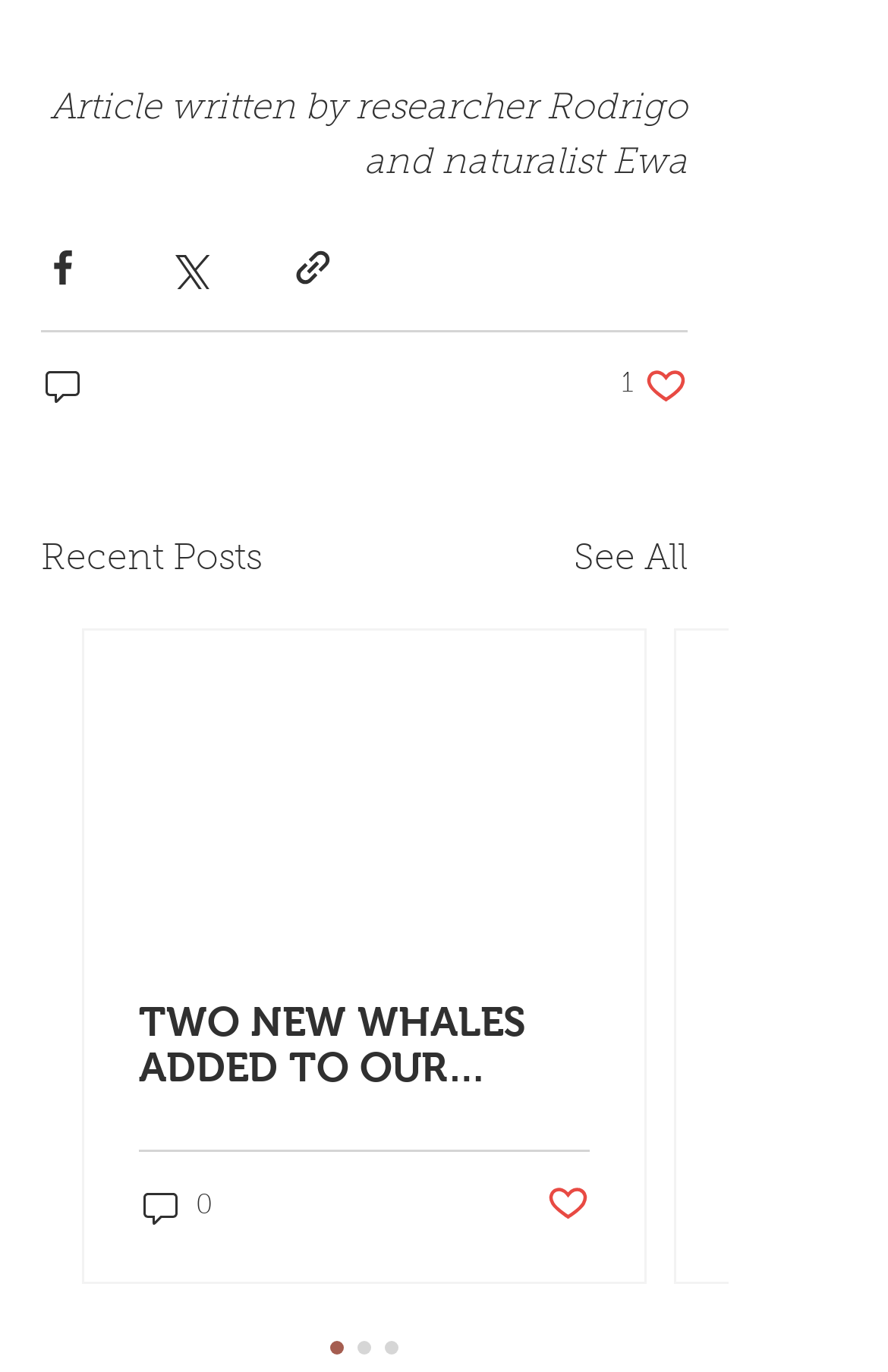Pinpoint the bounding box coordinates of the clickable area needed to execute the instruction: "See all recent posts". The coordinates should be specified as four float numbers between 0 and 1, i.e., [left, top, right, bottom].

[0.646, 0.388, 0.774, 0.428]